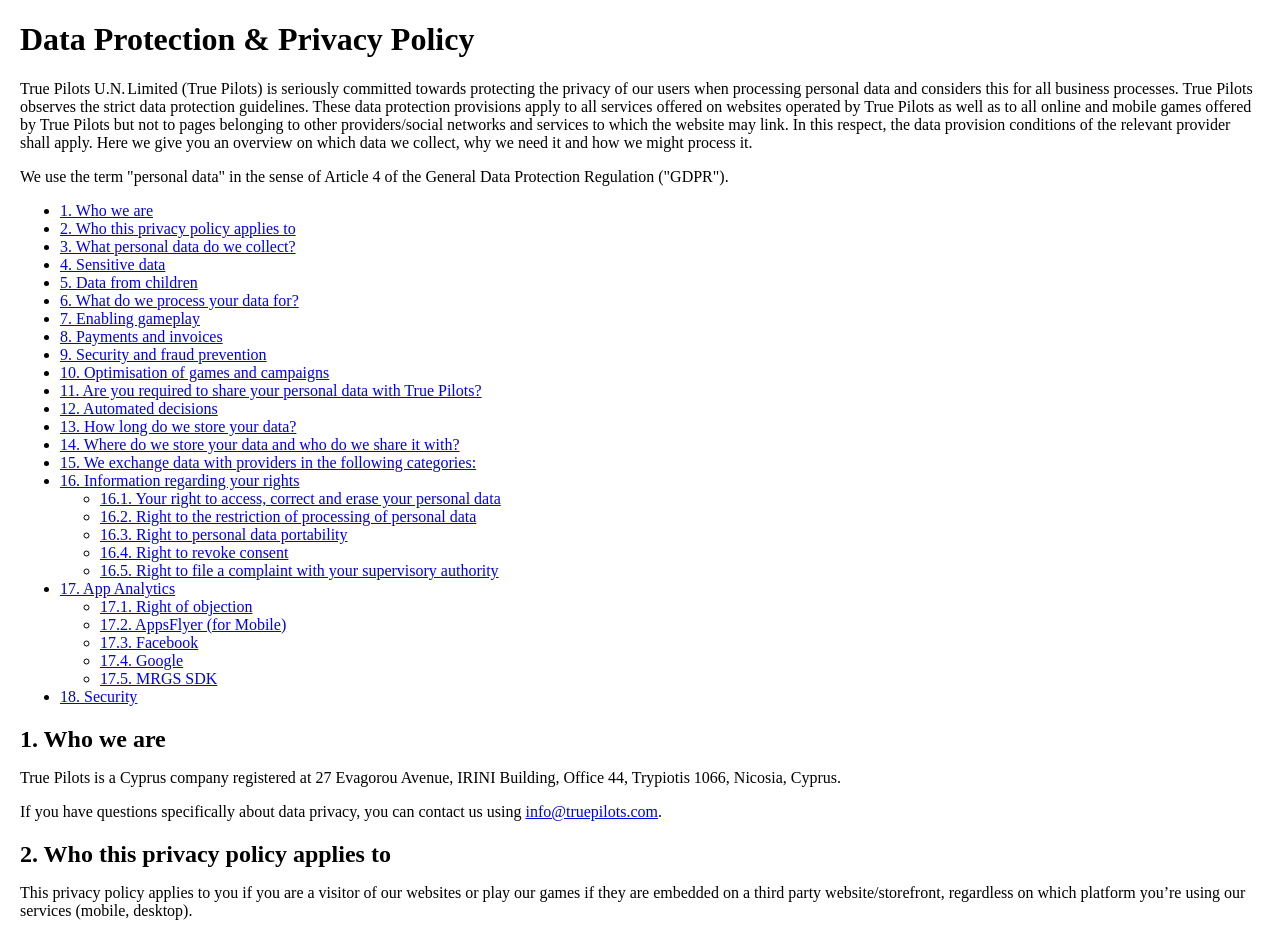Please identify the bounding box coordinates of the clickable region that I should interact with to perform the following instruction: "Click on 'Security'". The coordinates should be expressed as four float numbers between 0 and 1, i.e., [left, top, right, bottom].

[0.047, 0.738, 0.107, 0.756]